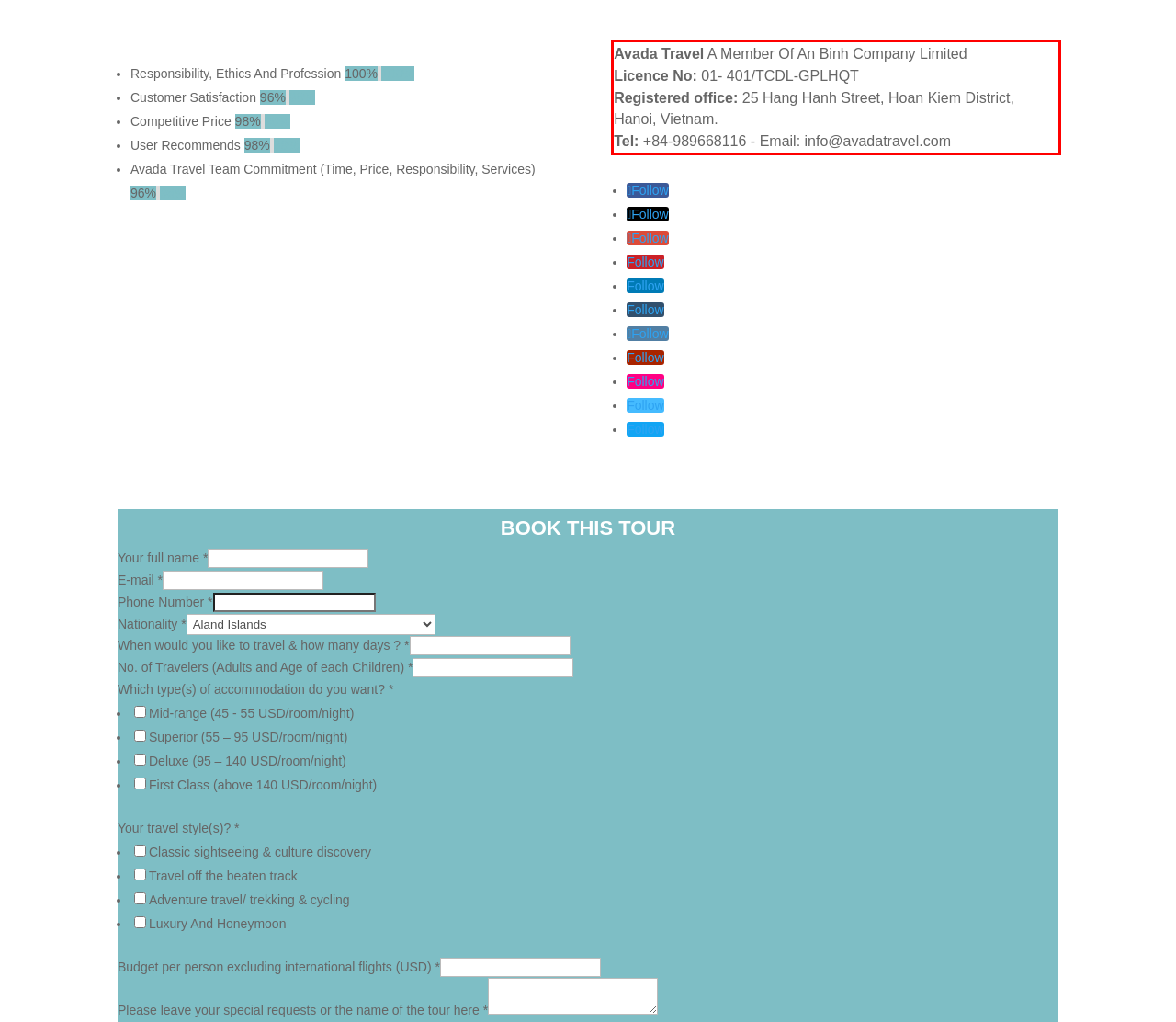You are looking at a screenshot of a webpage with a red rectangle bounding box. Use OCR to identify and extract the text content found inside this red bounding box.

Avada Travel A Member Of An Binh Company Limited Licence No: 01- 401/TCDL-GPLHQT Registered office: 25 Hang Hanh Street, Hoan Kiem District, Hanoi, Vietnam. Tel: +84-989668116 - Email: info@avadatravel.com